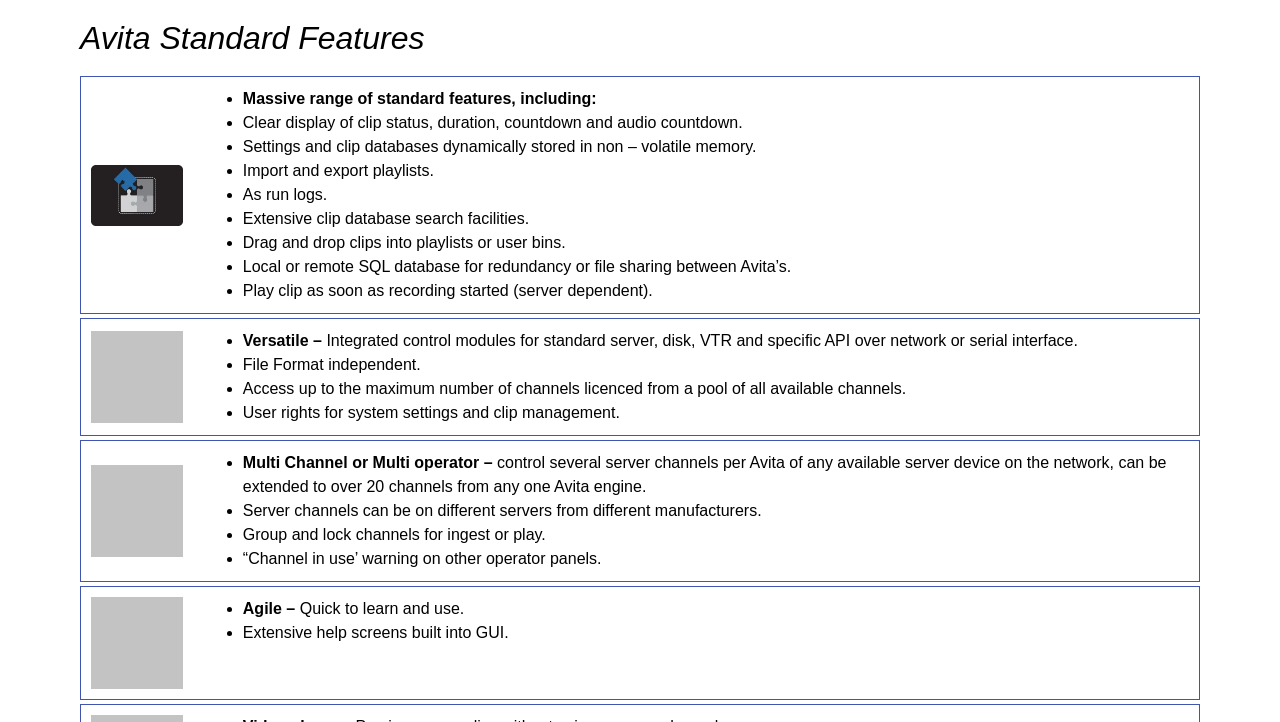Please specify the bounding box coordinates of the area that should be clicked to accomplish the following instruction: "Read about Odisha: Houseboat facilities at three major tourist destinations". The coordinates should consist of four float numbers between 0 and 1, i.e., [left, top, right, bottom].

None